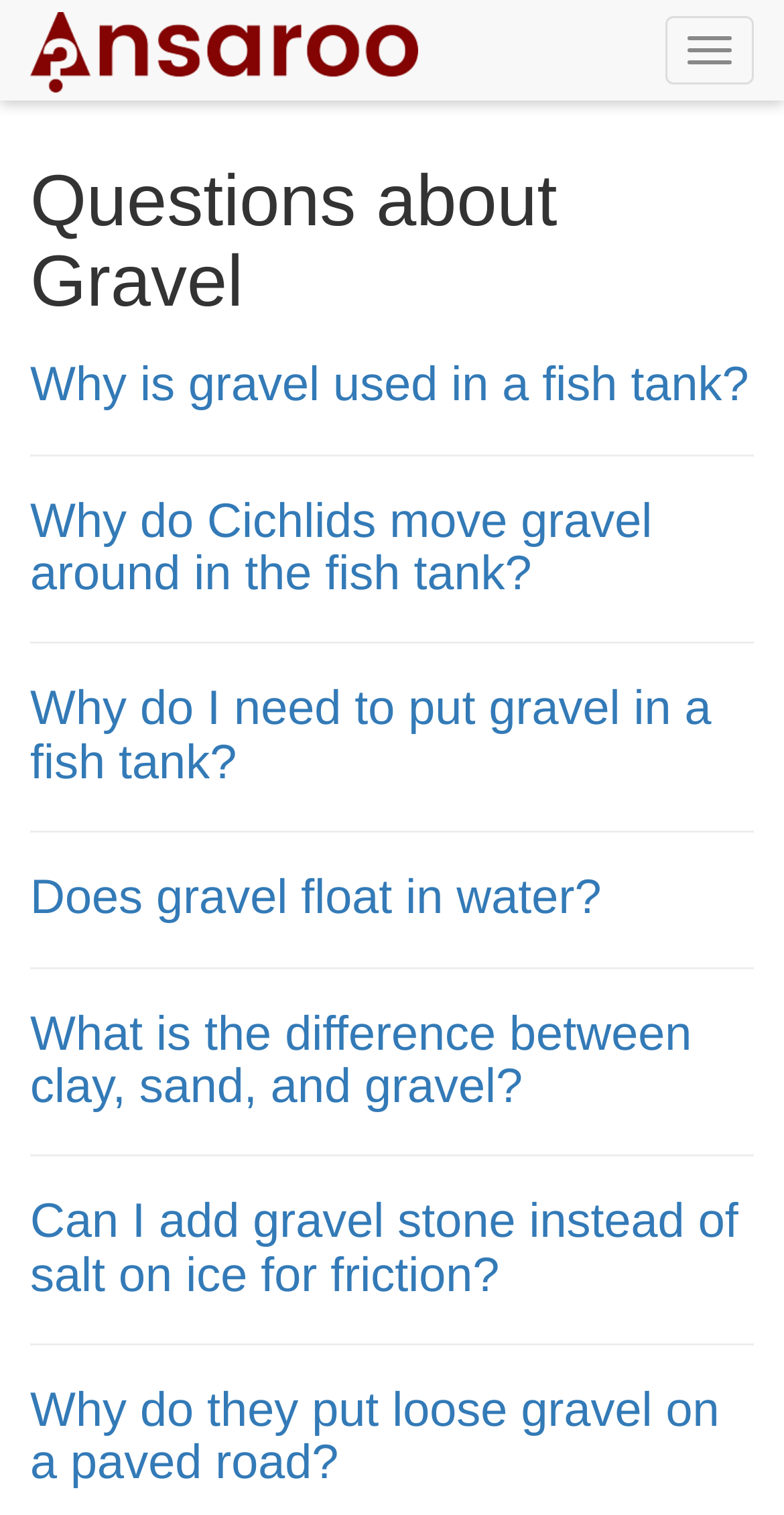Determine the main heading text of the webpage.

Questions about Gravel